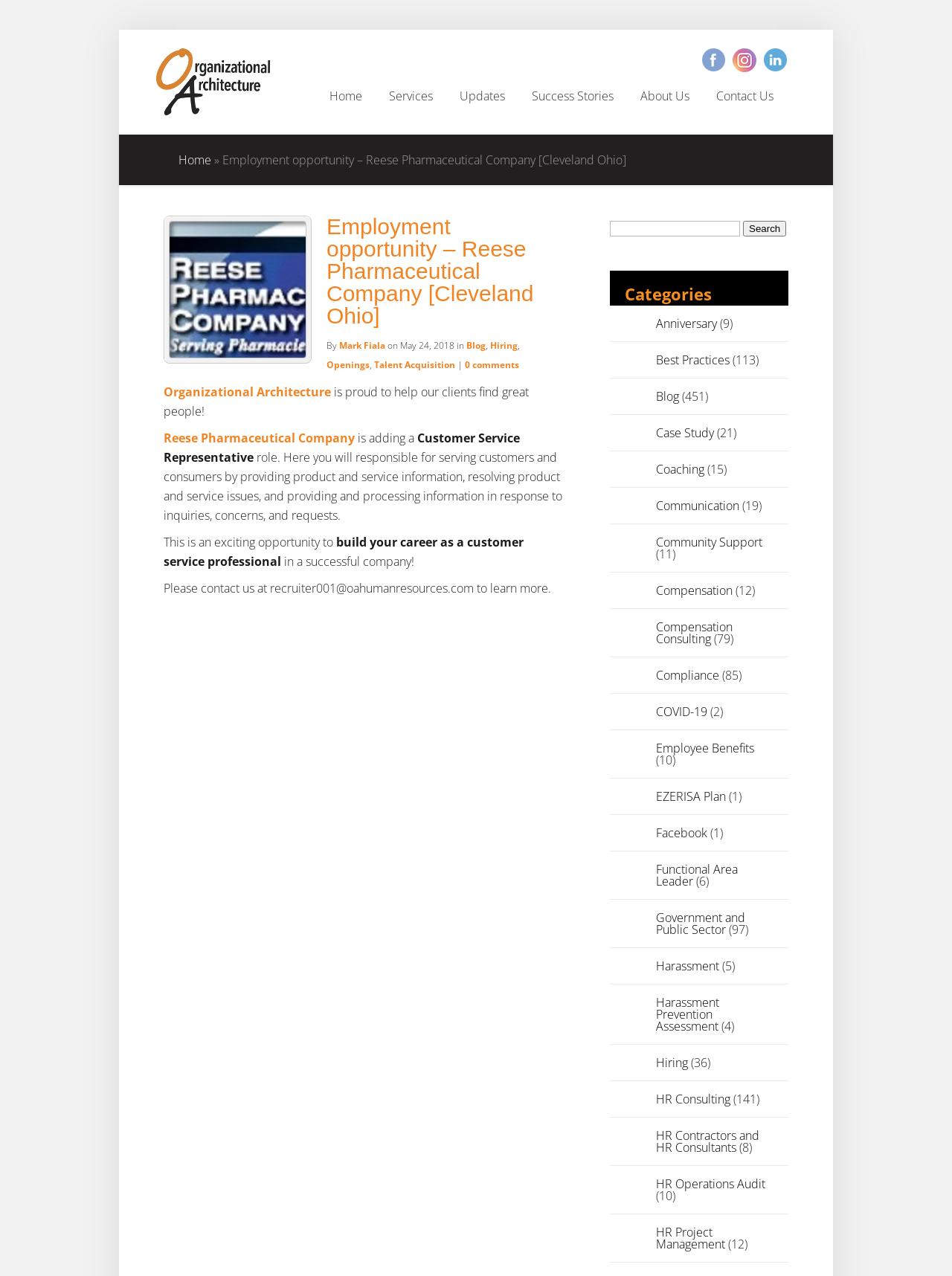Bounding box coordinates are given in the format (top-left x, top-left y, bottom-right x, bottom-right y). All values should be floating point numbers between 0 and 1. Provide the bounding box coordinate for the UI element described as: alt="Call A1 Pro"

None